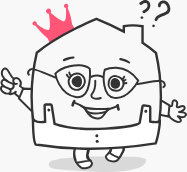Please provide a one-word or short phrase answer to the question:
What is the character's body shaped like?

A house